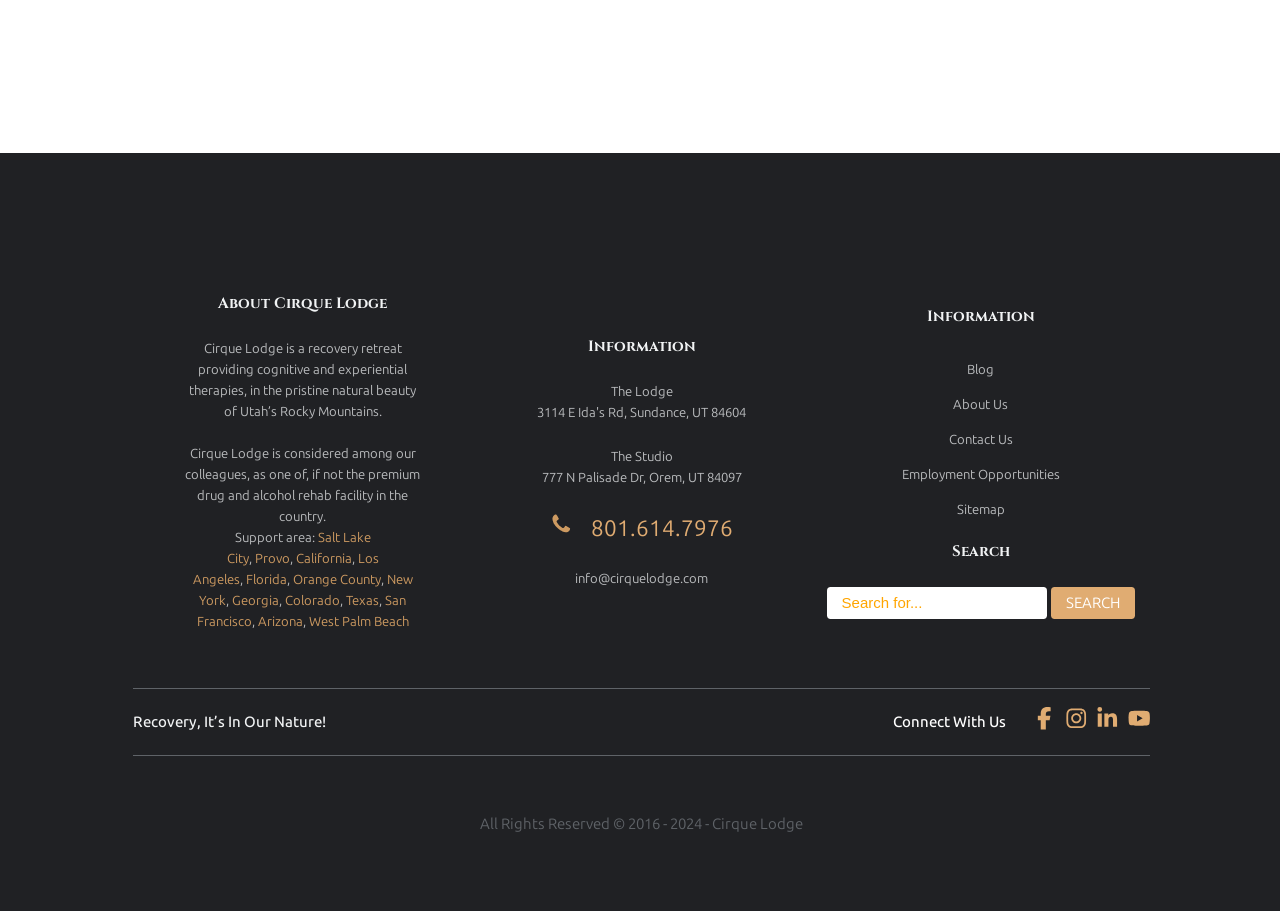Please reply to the following question using a single word or phrase: 
What is the address of Cirque Lodge?

777 N Palisade Dr, Orem, UT 84097